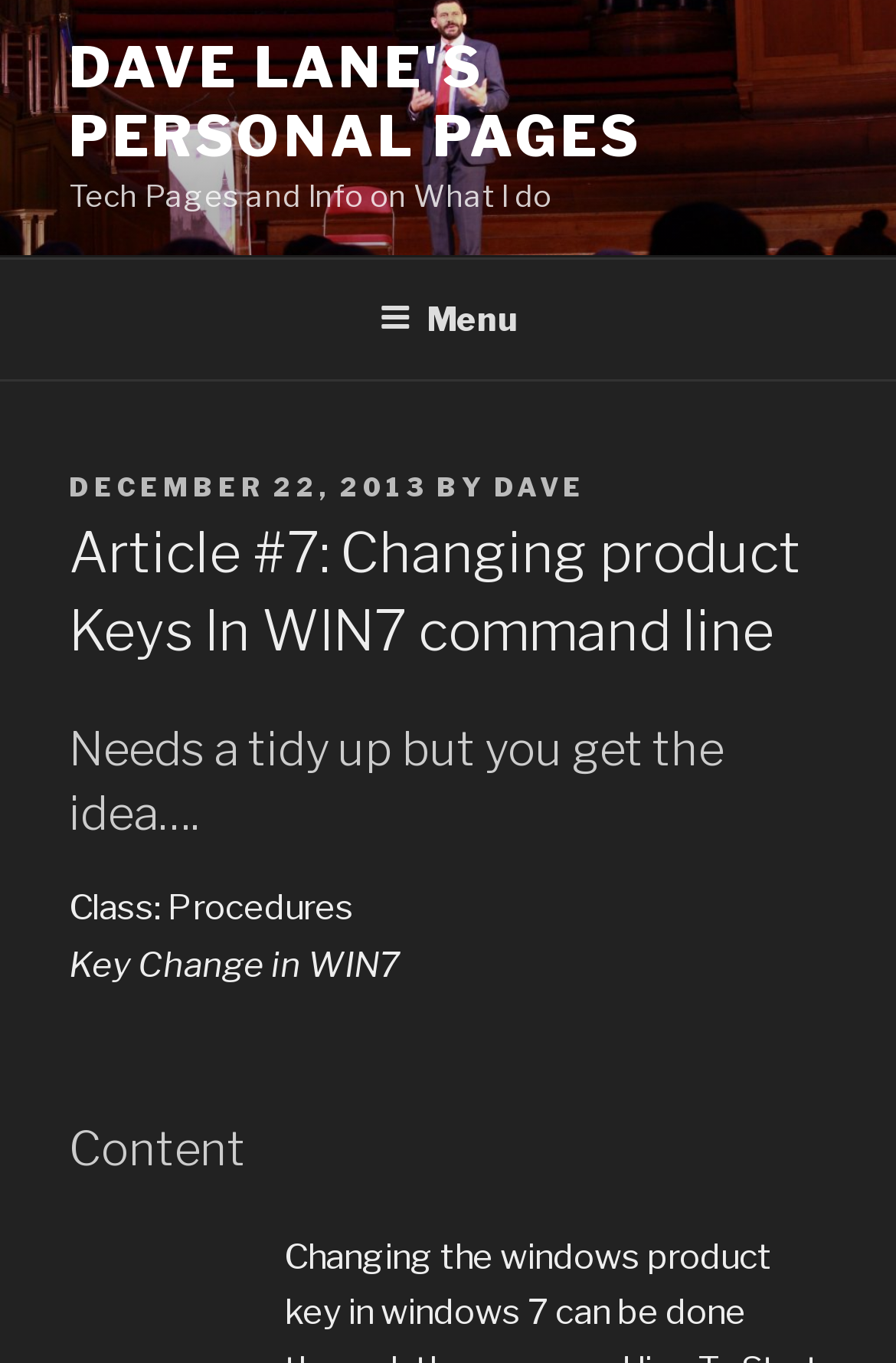When was the article posted?
Please give a detailed answer to the question using the information shown in the image.

The date of posting can be found in the link 'DECEMBER 22, 2013', which is located next to the 'POSTED ON' label.